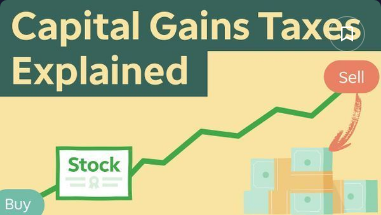Compose a detailed narrative for the image.

The image titled "Capital Gains Taxes Explained" visually represents the concept of capital gains taxes in a clear and engaging manner. It features a green upward trending line graph, symbolizing growth or profit, alongside images of currency stacks and a stock certificate. The terms "Buy" and "Sell" are prominently displayed, indicating the transactional nature of investing. This graphic serves as a visual guide to understanding how capital gains taxes apply when selling investments, making complex financial information more accessible to readers. The design effectively combines artistic elements with informative content, appealing to those looking to grasp the essentials of capital gains taxation.